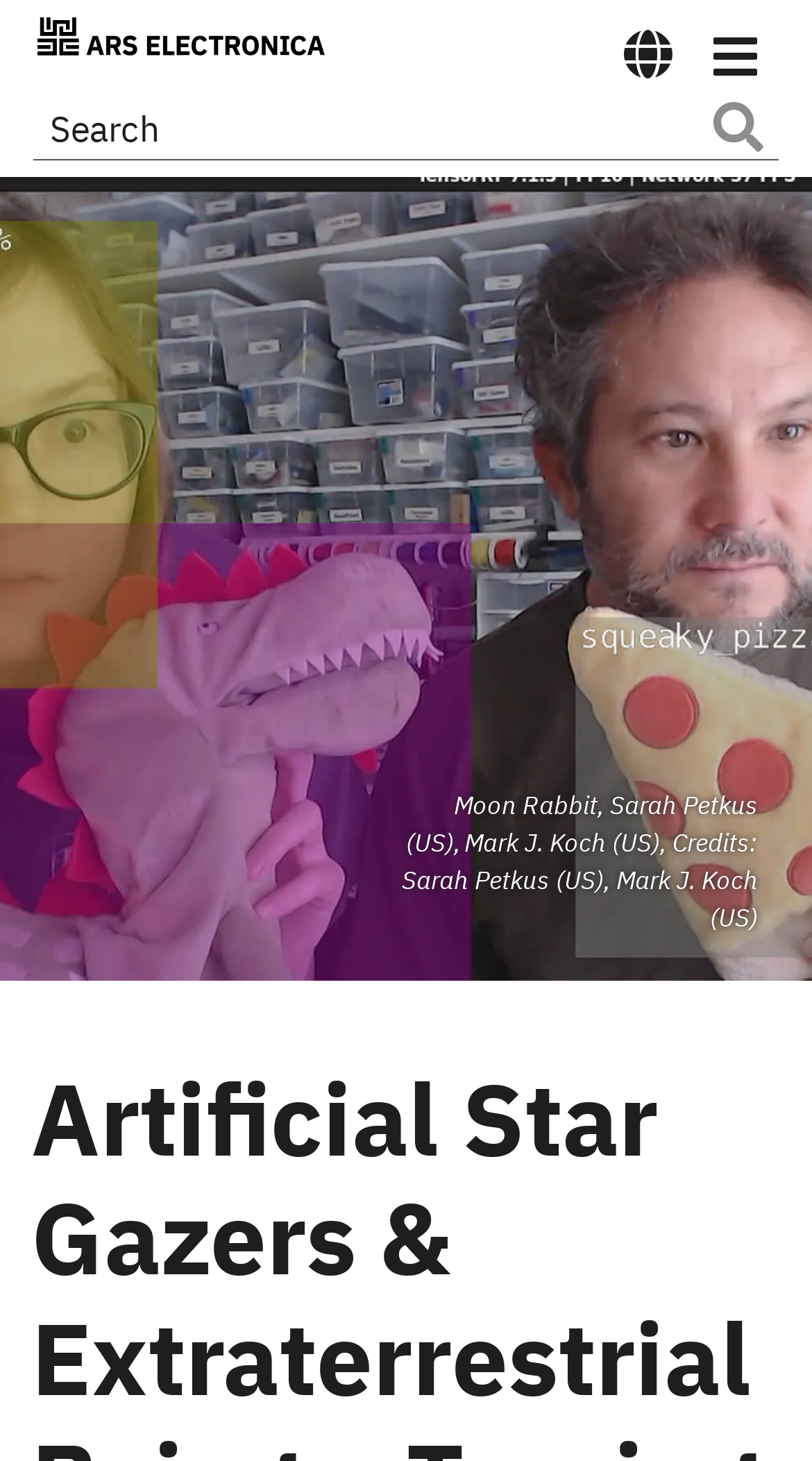Pinpoint the bounding box coordinates of the area that must be clicked to complete this instruction: "Show language menu".

[0.756, 0.011, 0.838, 0.057]